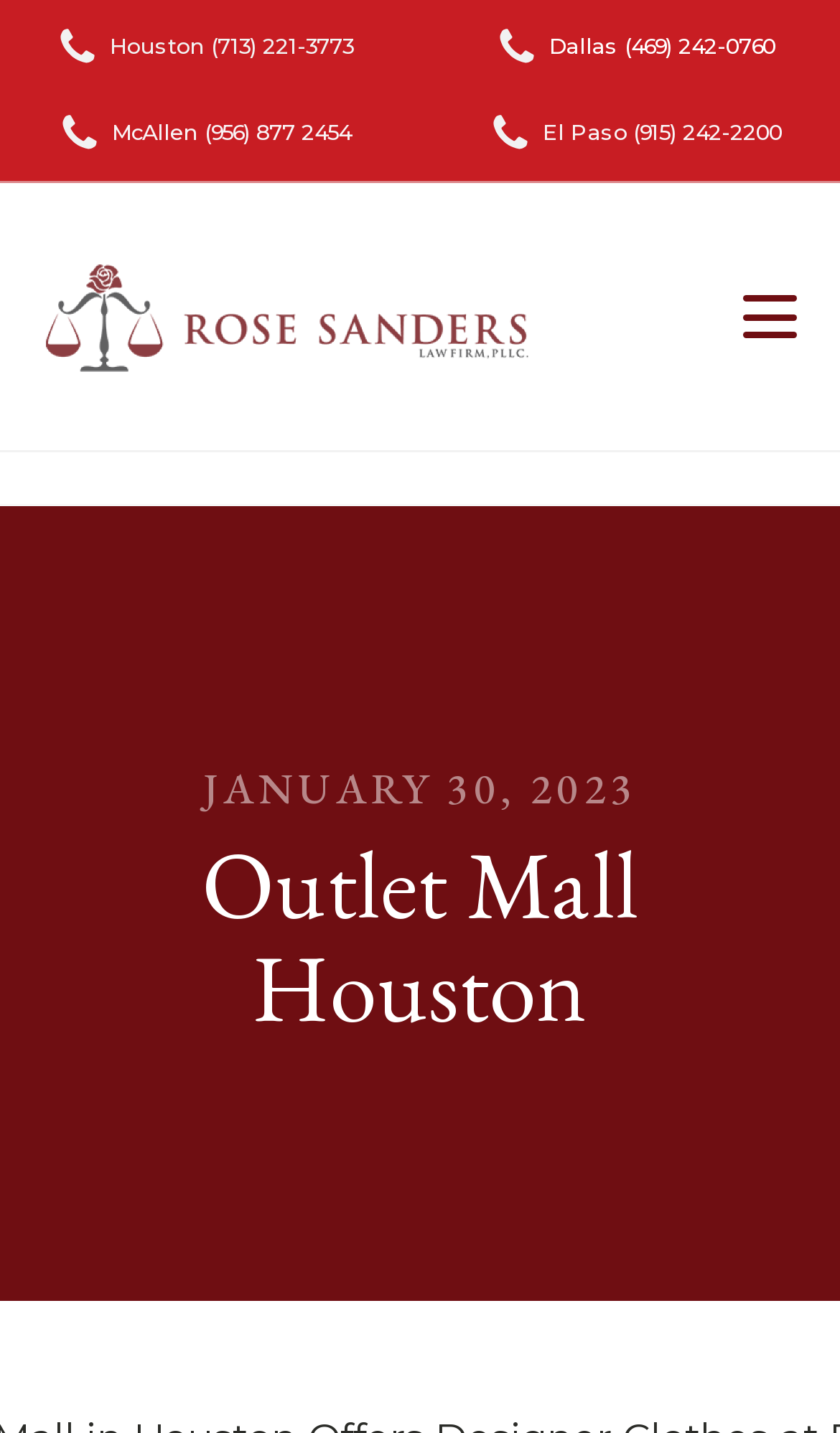Determine the heading of the webpage and extract its text content.

Outlet Mall Houston